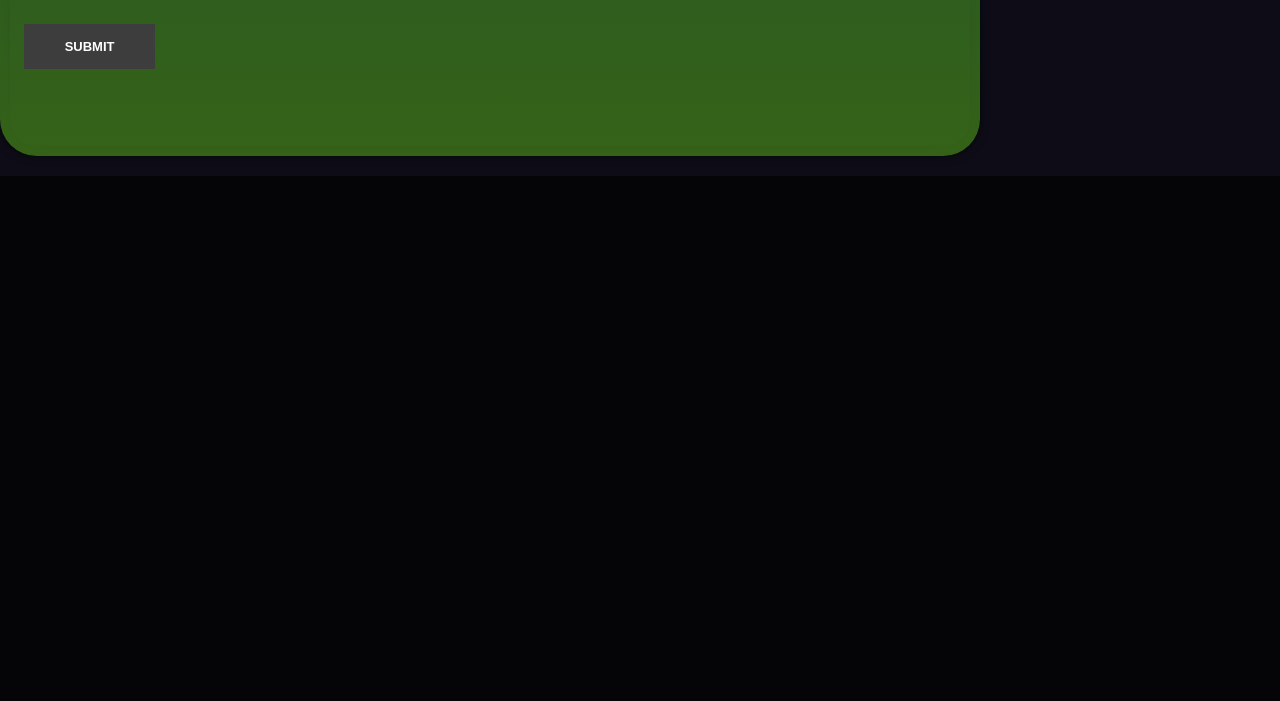Locate the bounding box coordinates of the UI element described by: "our services". The bounding box coordinates should consist of four float numbers between 0 and 1, i.e., [left, top, right, bottom].

[0.578, 0.62, 0.645, 0.65]